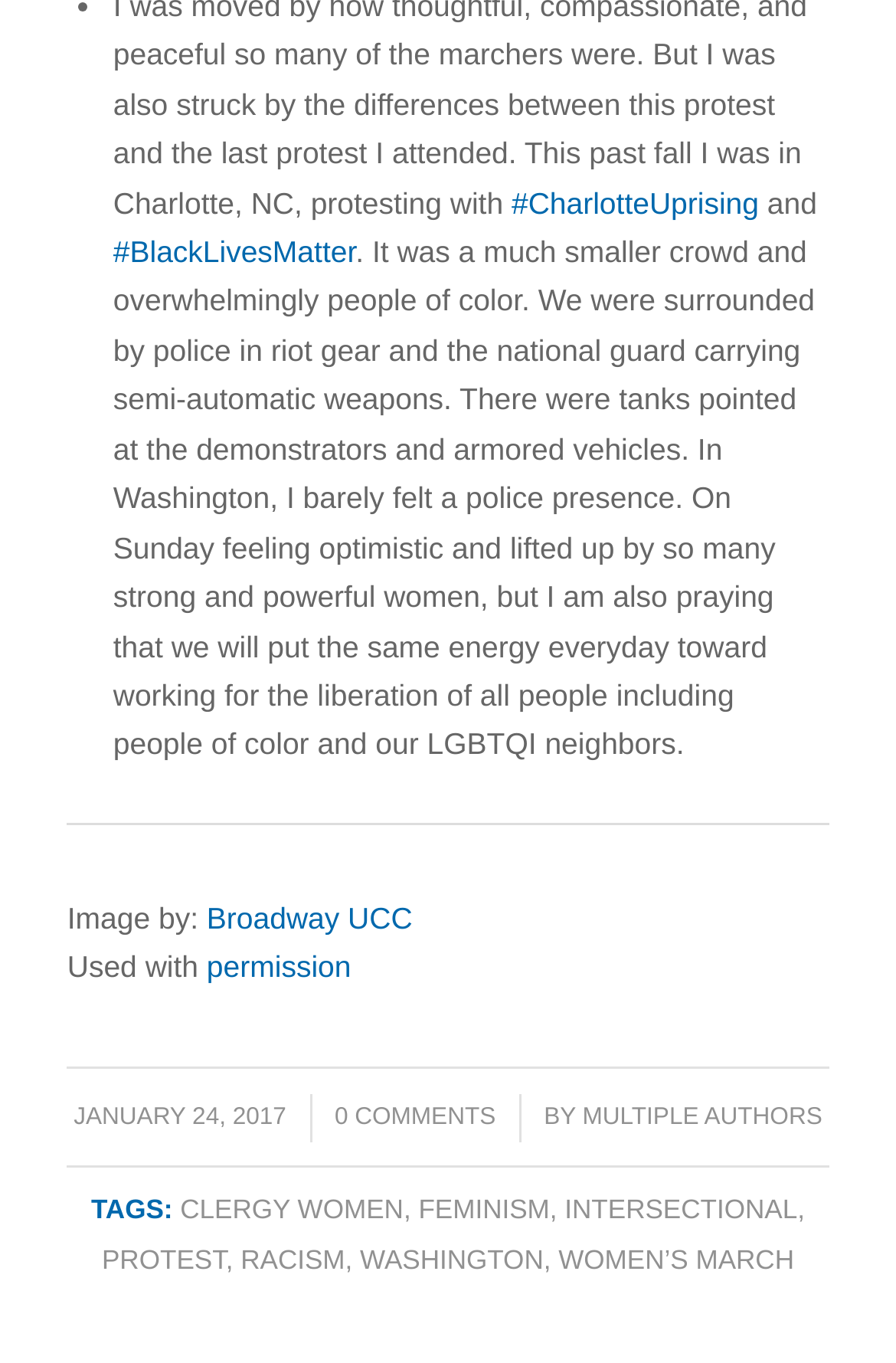How many words are in the main text?
Look at the webpage screenshot and answer the question with a detailed explanation.

I counted the number of words in the main text, which starts with 'It was a much smaller crowd...' and ends with '...liberation of all people including people of color and our LGBTQI neighbors.'. There are 56 words in total.